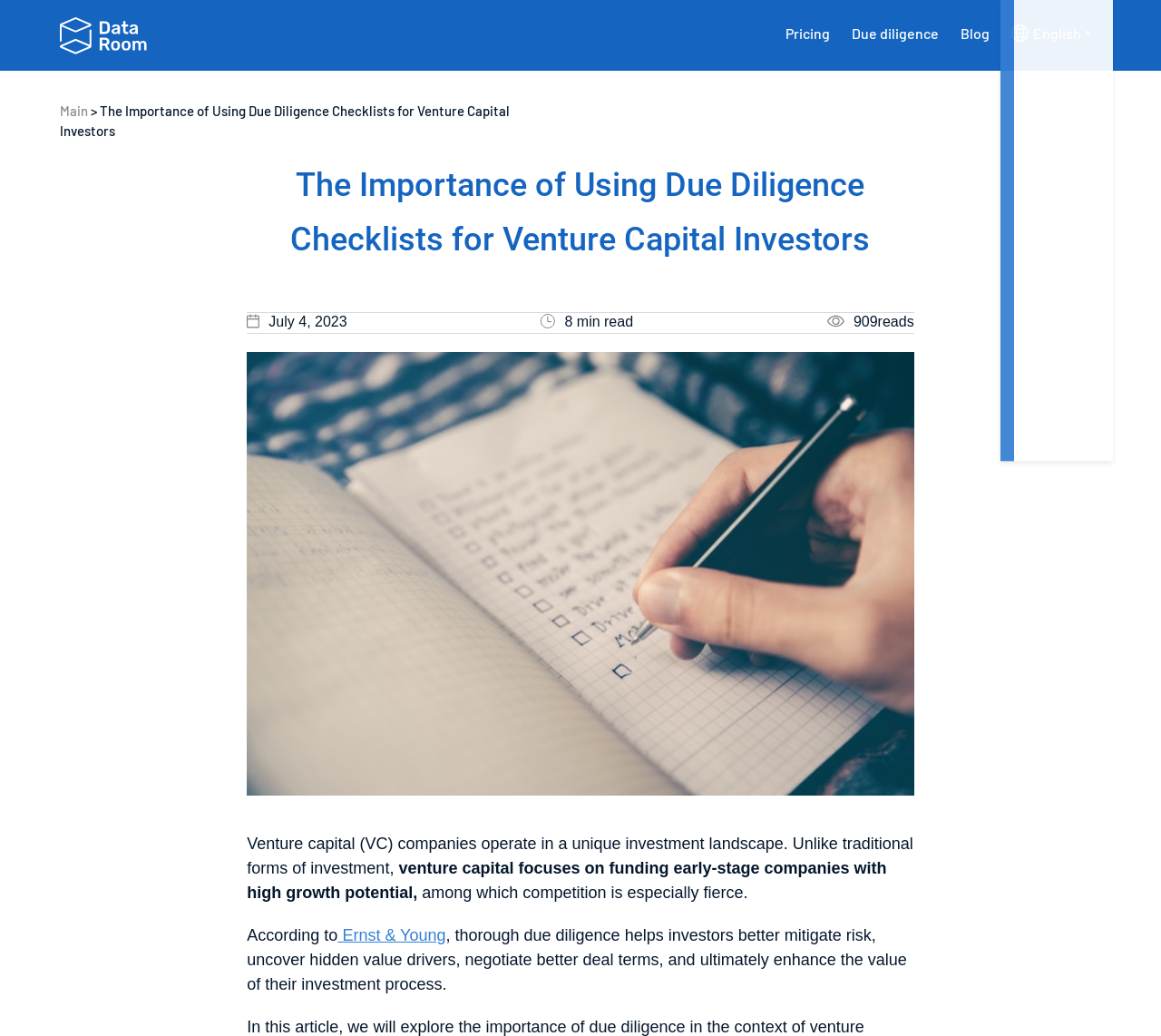Identify the first-level heading on the webpage and generate its text content.

The Importance of Using Due Diligence Checklists for Venture Capital Investors